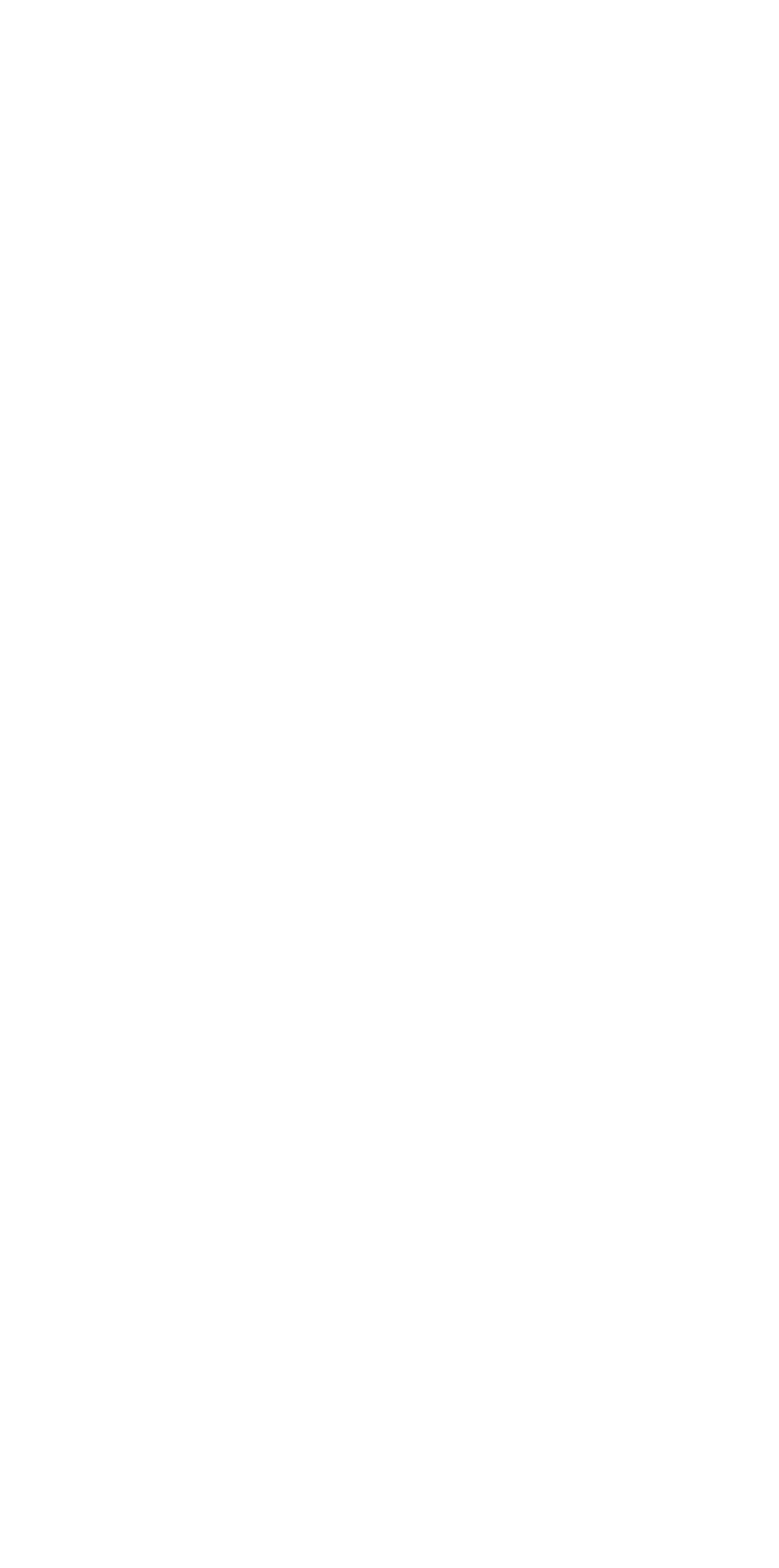Find the bounding box coordinates of the element you need to click on to perform this action: 'browse news articles about weather'. The coordinates should be represented by four float values between 0 and 1, in the format [left, top, right, bottom].

[0.103, 0.911, 0.644, 0.954]